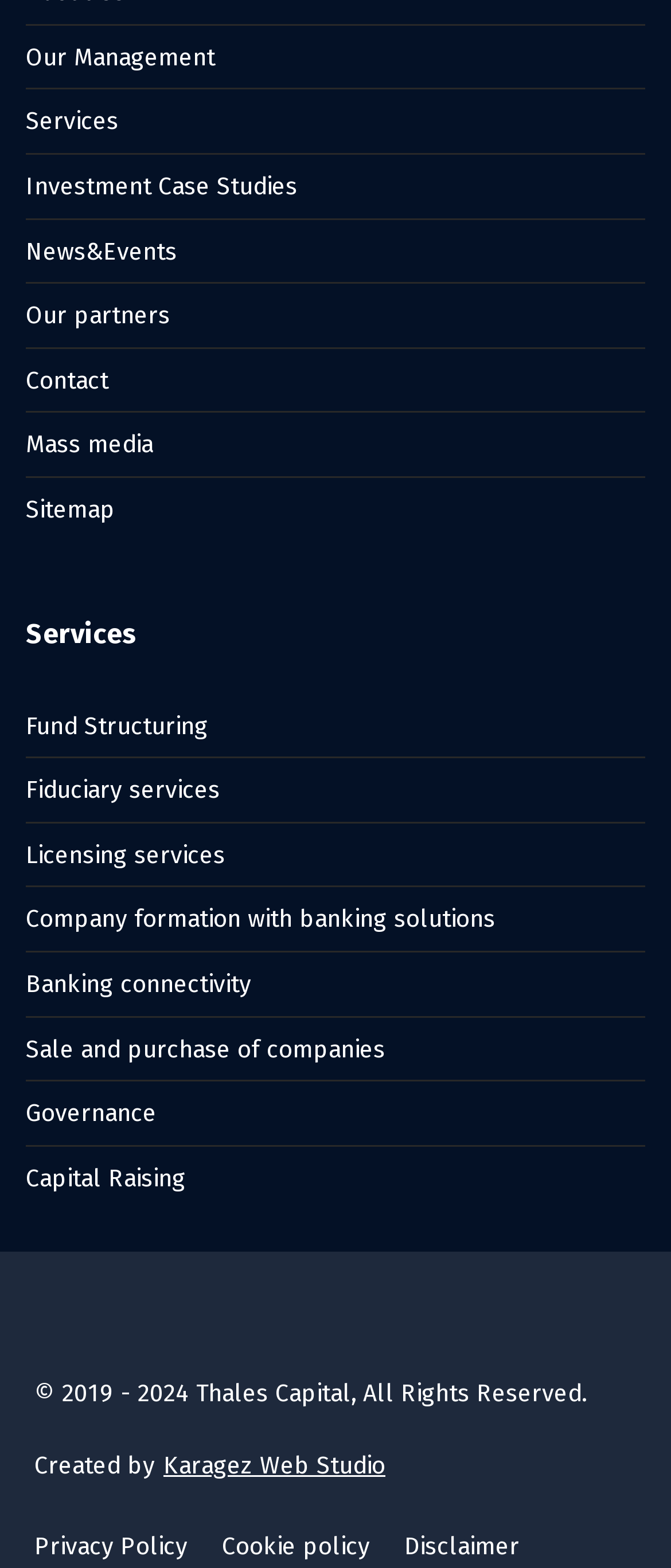How many links are available in the main navigation menu?
Please provide a comprehensive answer based on the information in the image.

I counted the number of links in the main navigation menu, which are 'Our Management', 'Services', 'Investment Case Studies', 'News&Events', 'Our partners', 'Contact', 'Mass media', and 'Sitemap', and found that there are 8 links in total.